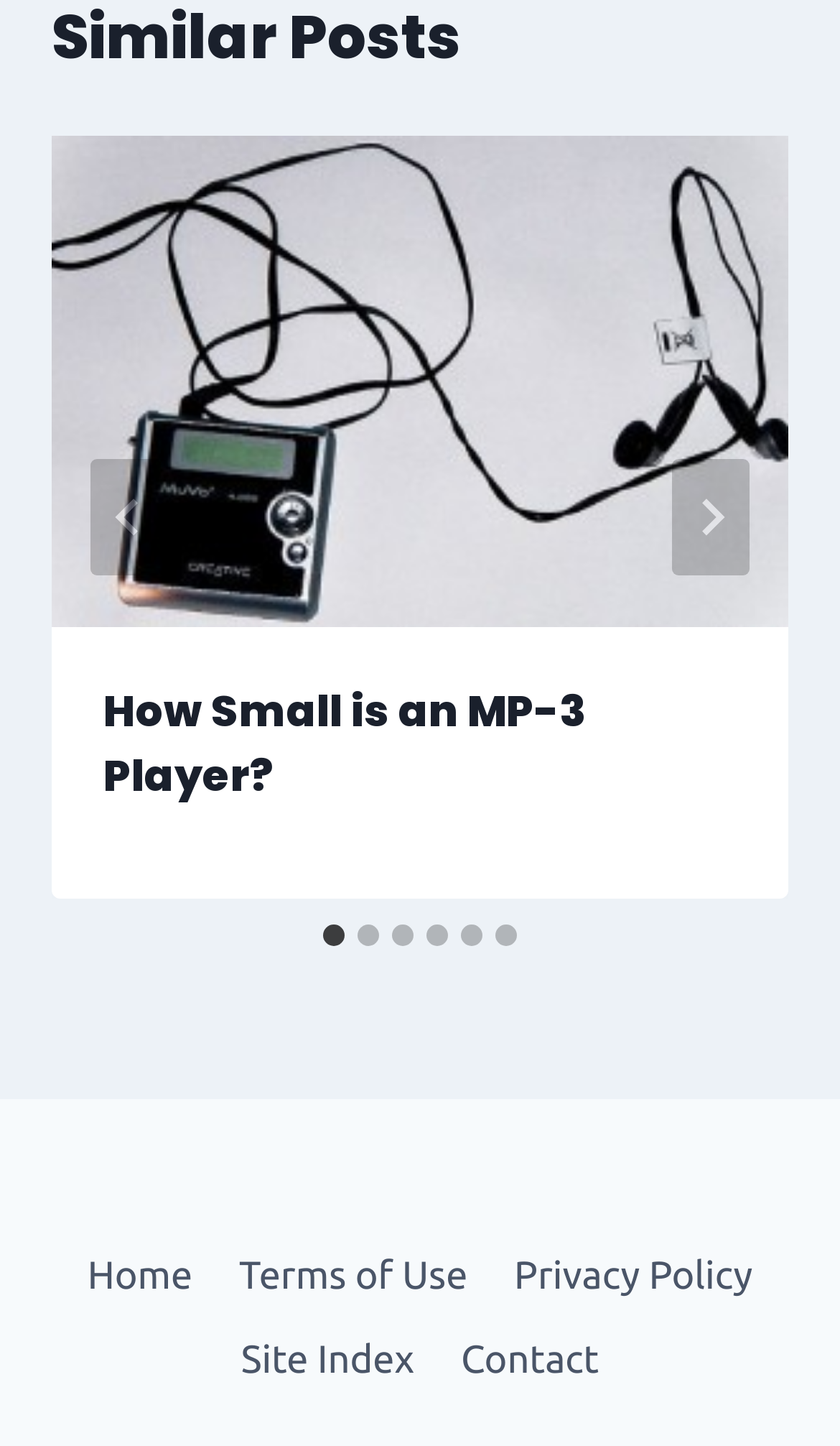What is the title of the first article?
Refer to the image and give a detailed response to the question.

I found the article element within the tabpanel element, which has a heading element with the text 'How Small is an MP-3 Player?'. This is the title of the first article.